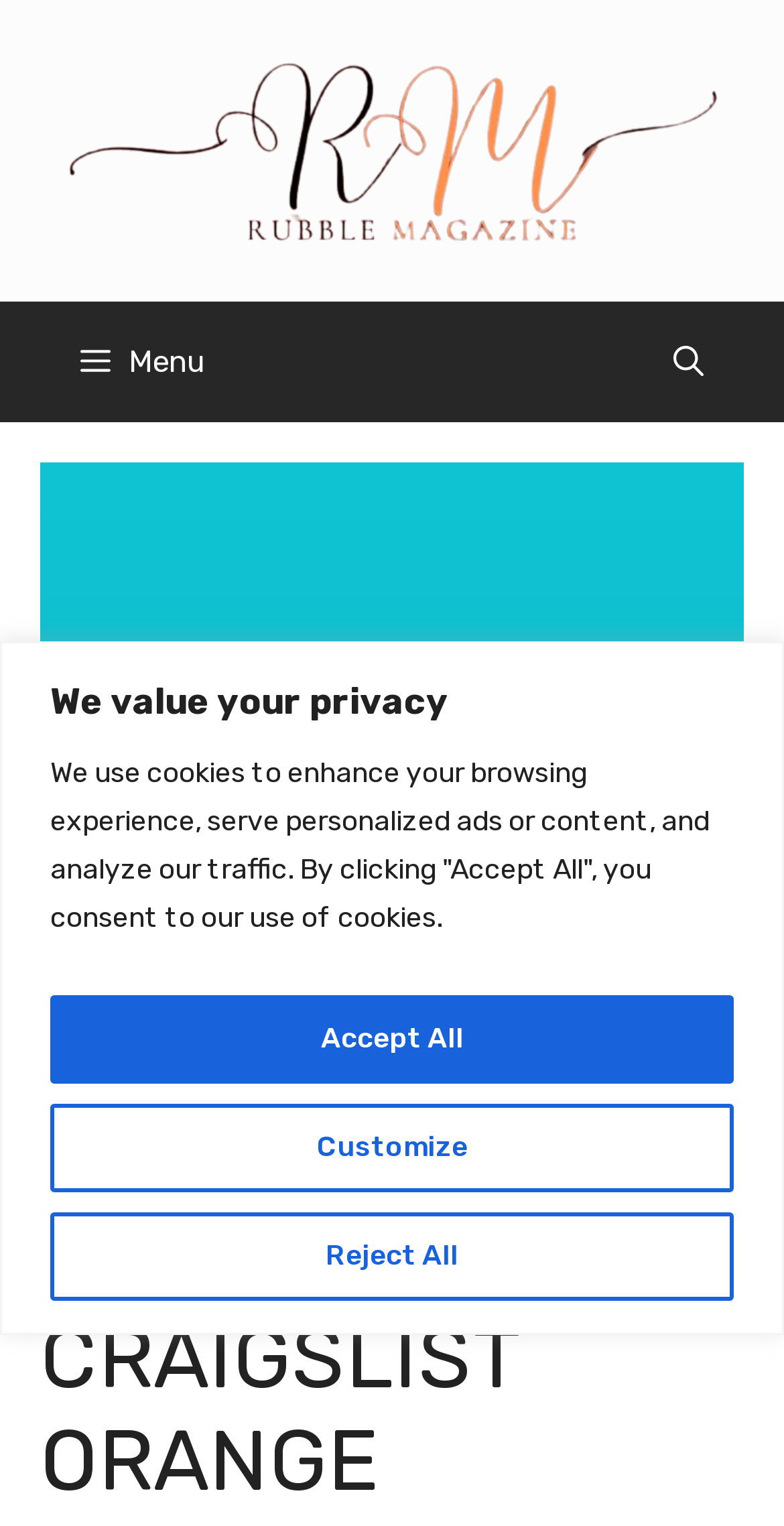Use the details in the image to answer the question thoroughly: 
What is the category of the link 'Rubblemagazine'?

I determined the category of the link 'Rubblemagazine' by looking at its parent element which is labeled as 'banner' with the description 'Site'.